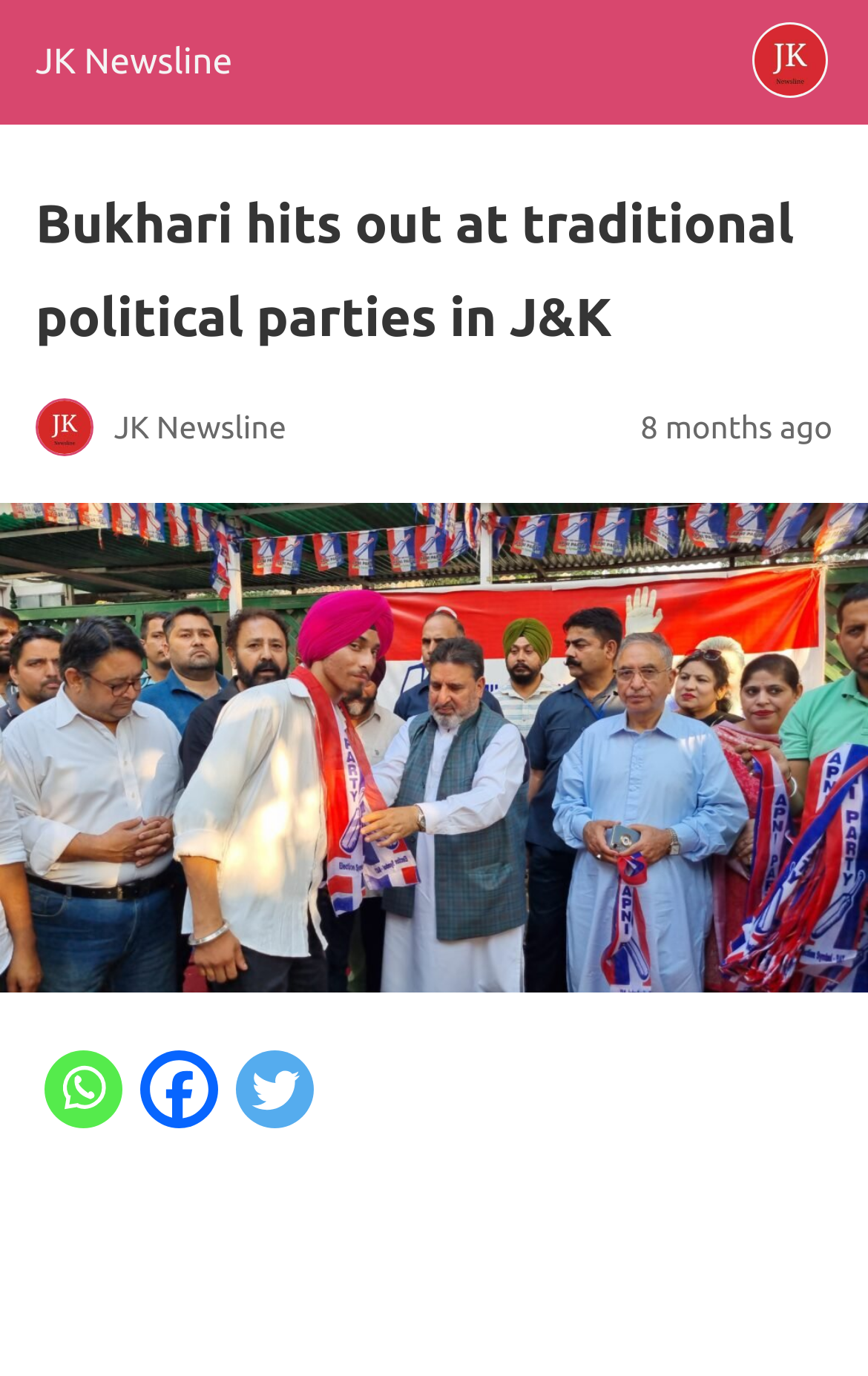Locate the bounding box of the UI element defined by this description: "JK Newsline". The coordinates should be given as four float numbers between 0 and 1, formatted as [left, top, right, bottom].

[0.041, 0.031, 0.268, 0.06]